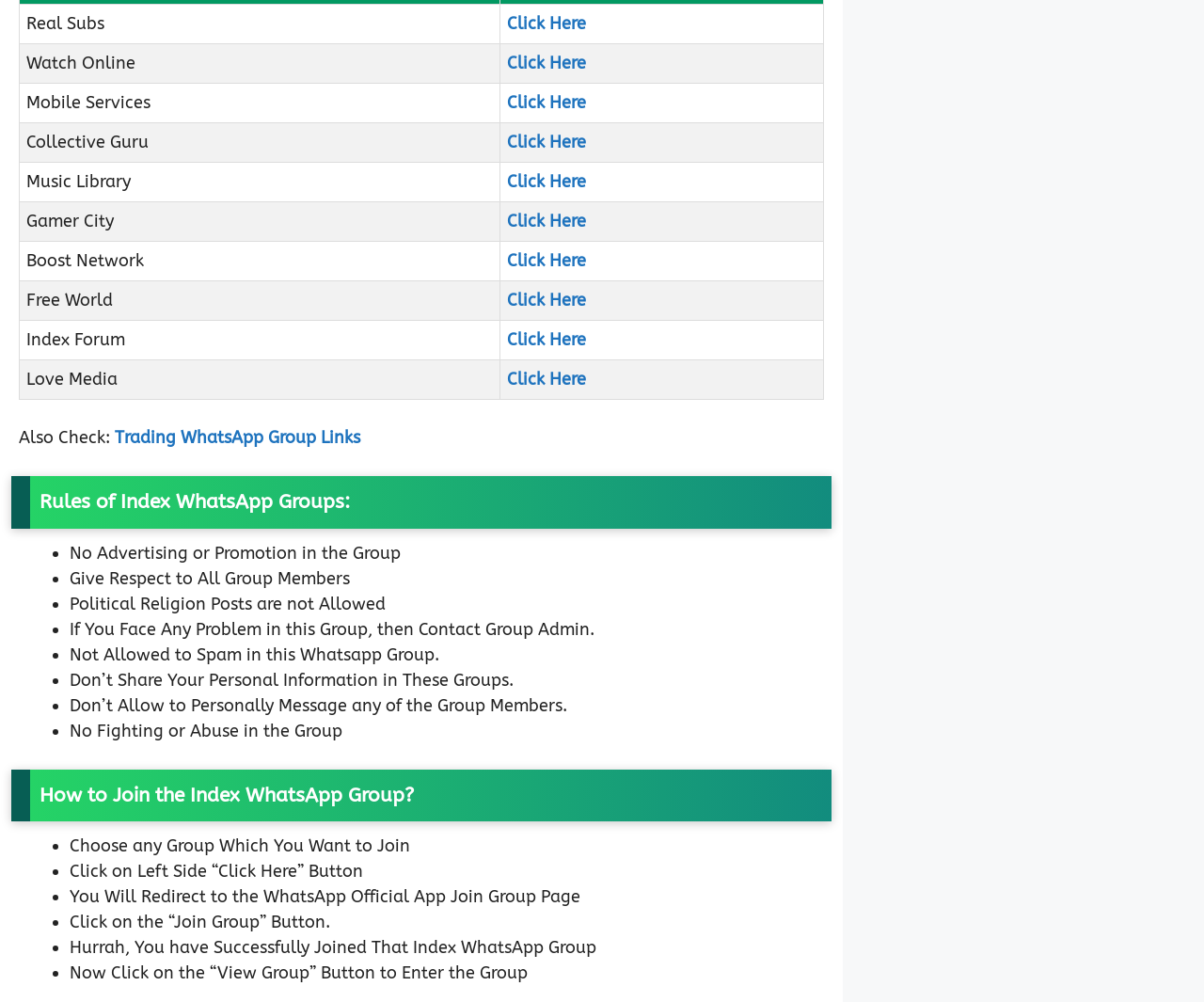Determine the bounding box for the UI element that matches this description: "Rules of Joining Index Groups".

[0.024, 0.171, 0.22, 0.197]